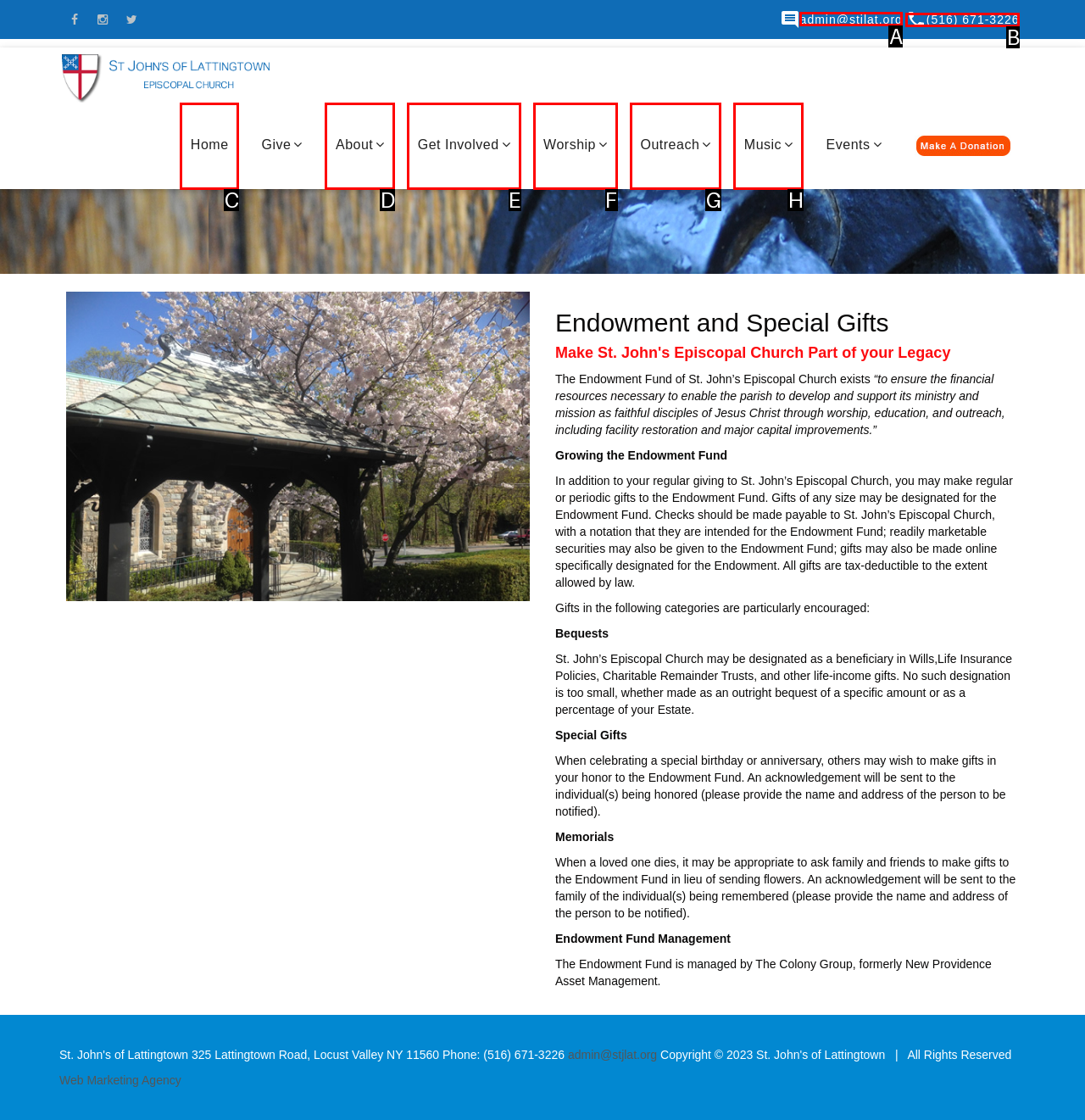Tell me which option I should click to complete the following task: Click the email link admin@stjlat.org Answer with the option's letter from the given choices directly.

A